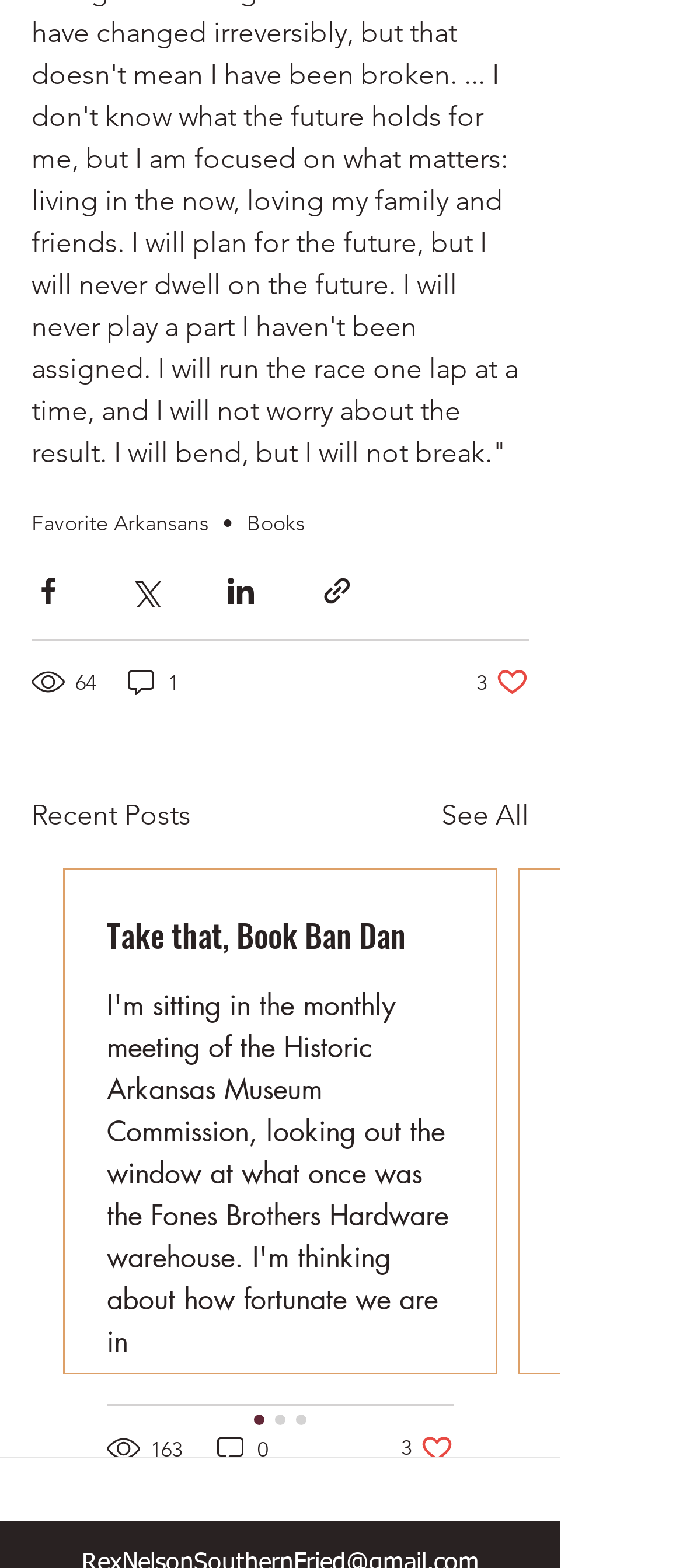Identify the bounding box coordinates of the clickable region required to complete the instruction: "Like the post". The coordinates should be given as four float numbers within the range of 0 and 1, i.e., [left, top, right, bottom].

[0.697, 0.424, 0.774, 0.446]